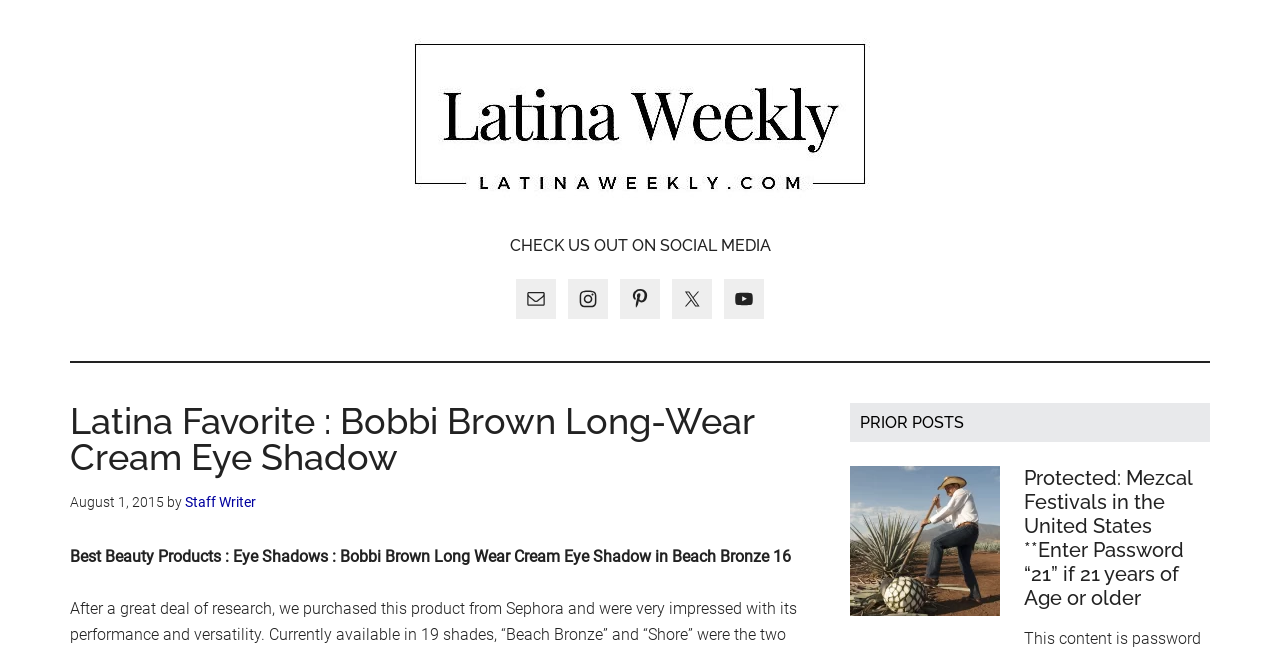What is the name of the social media platform with an icon of a camera?
Use the image to answer the question with a single word or phrase.

Instagram